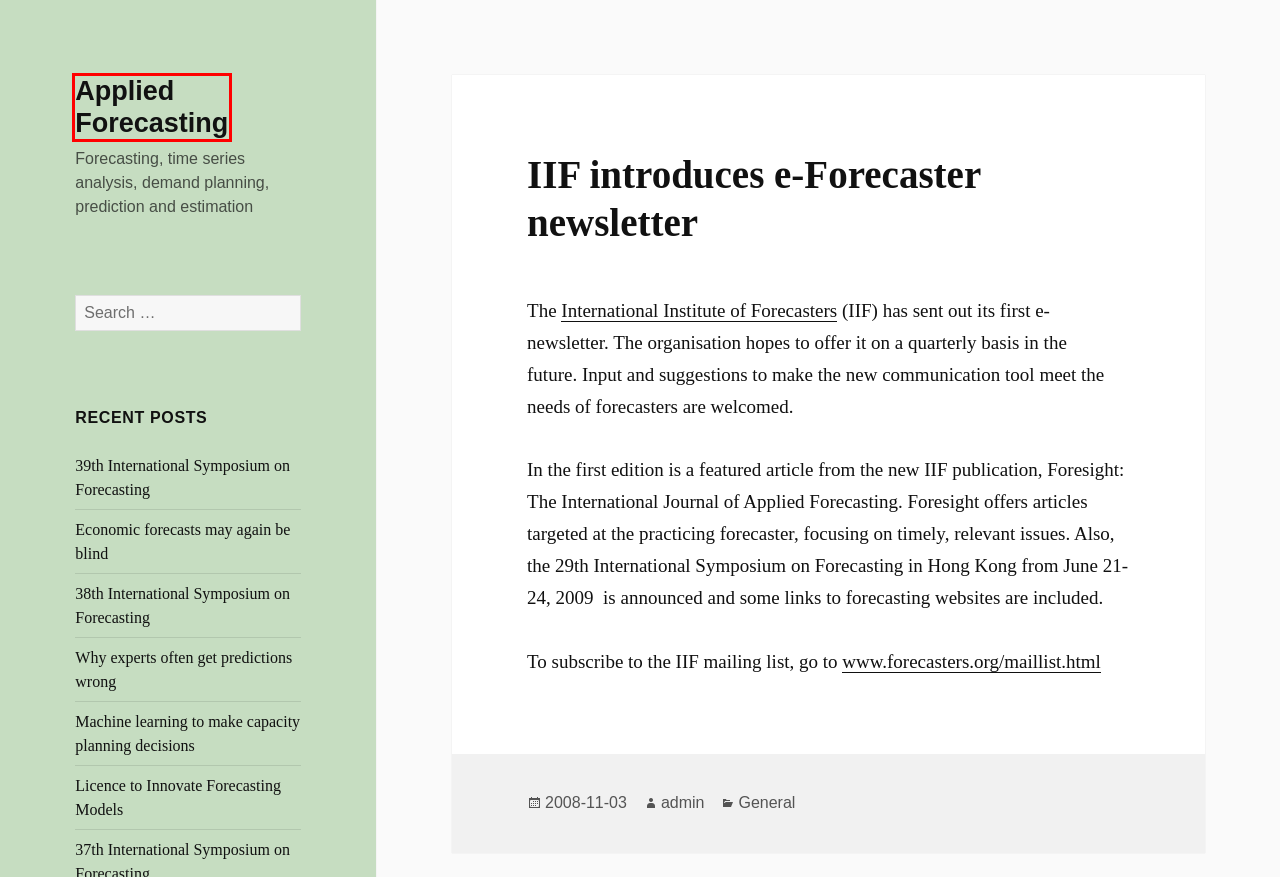Given a screenshot of a webpage with a red bounding box highlighting a UI element, choose the description that best corresponds to the new webpage after clicking the element within the red bounding box. Here are your options:
A. Applied Forecasting – Forecasting, time series analysis, demand planning, prediction and estimation
B. Why experts often get predictions wrong – Applied Forecasting
C. admin – Applied Forecasting
D. Welcome - International Institute of Forecasters
E. 39th International Symposium on Forecasting – Applied Forecasting
F. 38th International Symposium on Forecasting – Applied Forecasting
G. Machine learning to make capacity planning decisions – Applied Forecasting
H. Economic forecasts may again be blind – Applied Forecasting

A